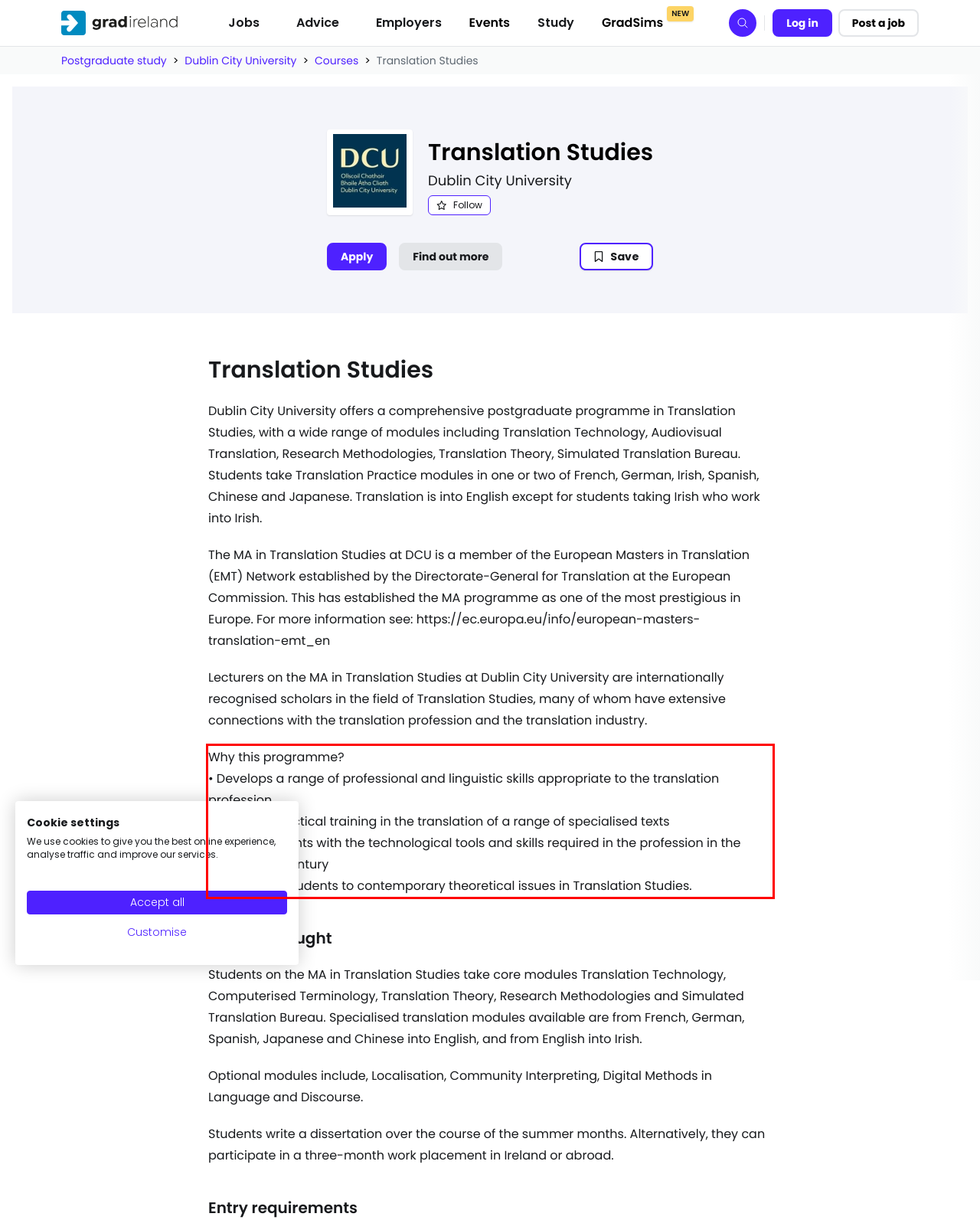Given a webpage screenshot, locate the red bounding box and extract the text content found inside it.

Why this programme? • Develops a range of professional and linguistic skills appropriate to the translation profession • Provides practical training in the translation of a range of specialised texts • Equips students with the technological tools and skills required in the profession in the twenty-first century • Introduces students to contemporary theoretical issues in Translation Studies.